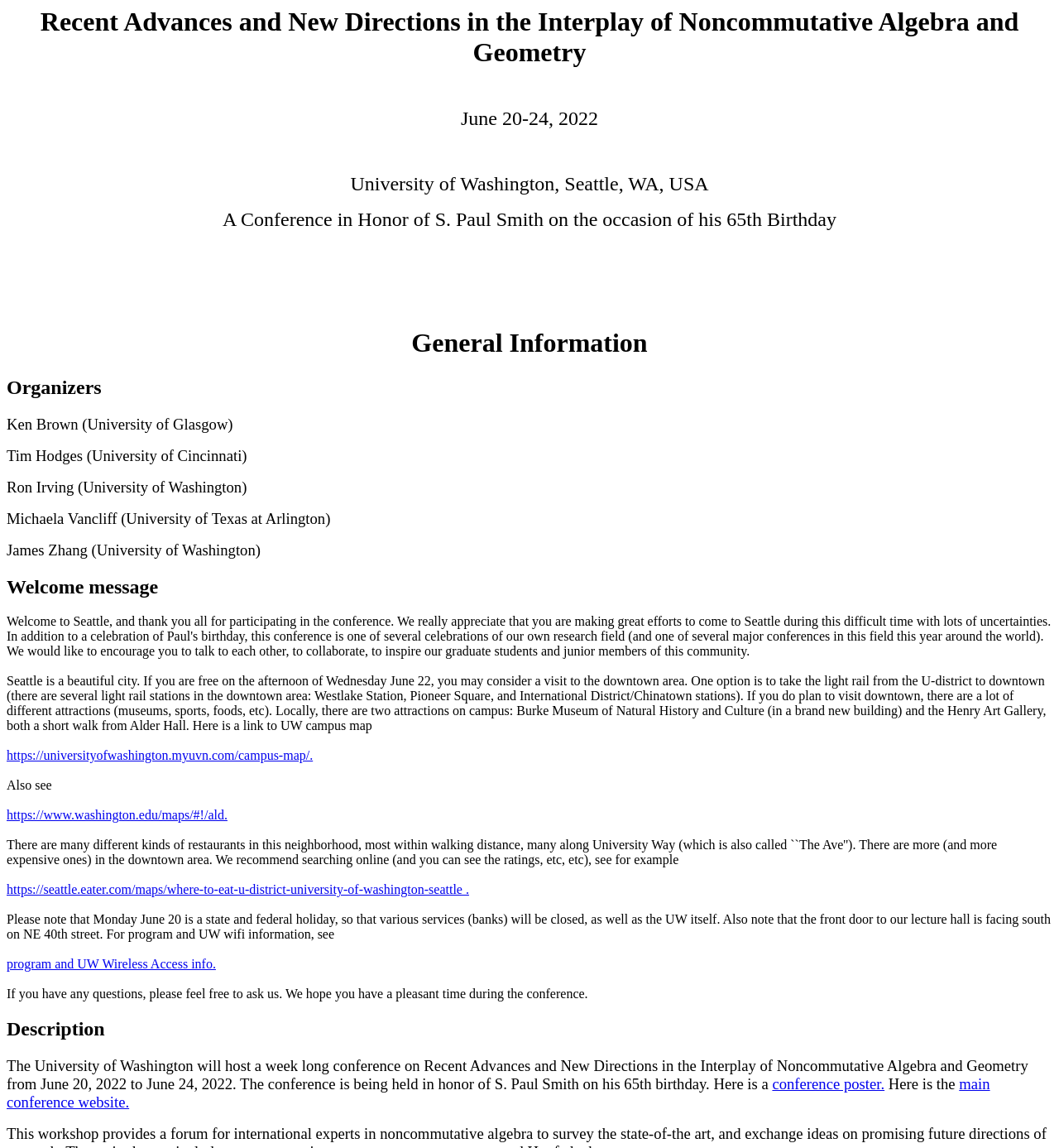What is the purpose of the conference?
Can you provide a detailed and comprehensive answer to the question?

I found the purpose of the conference by reading the StaticText element that says 'A Conference in Honor of S. Paul Smith on the occasion of his 65th Birthday'.